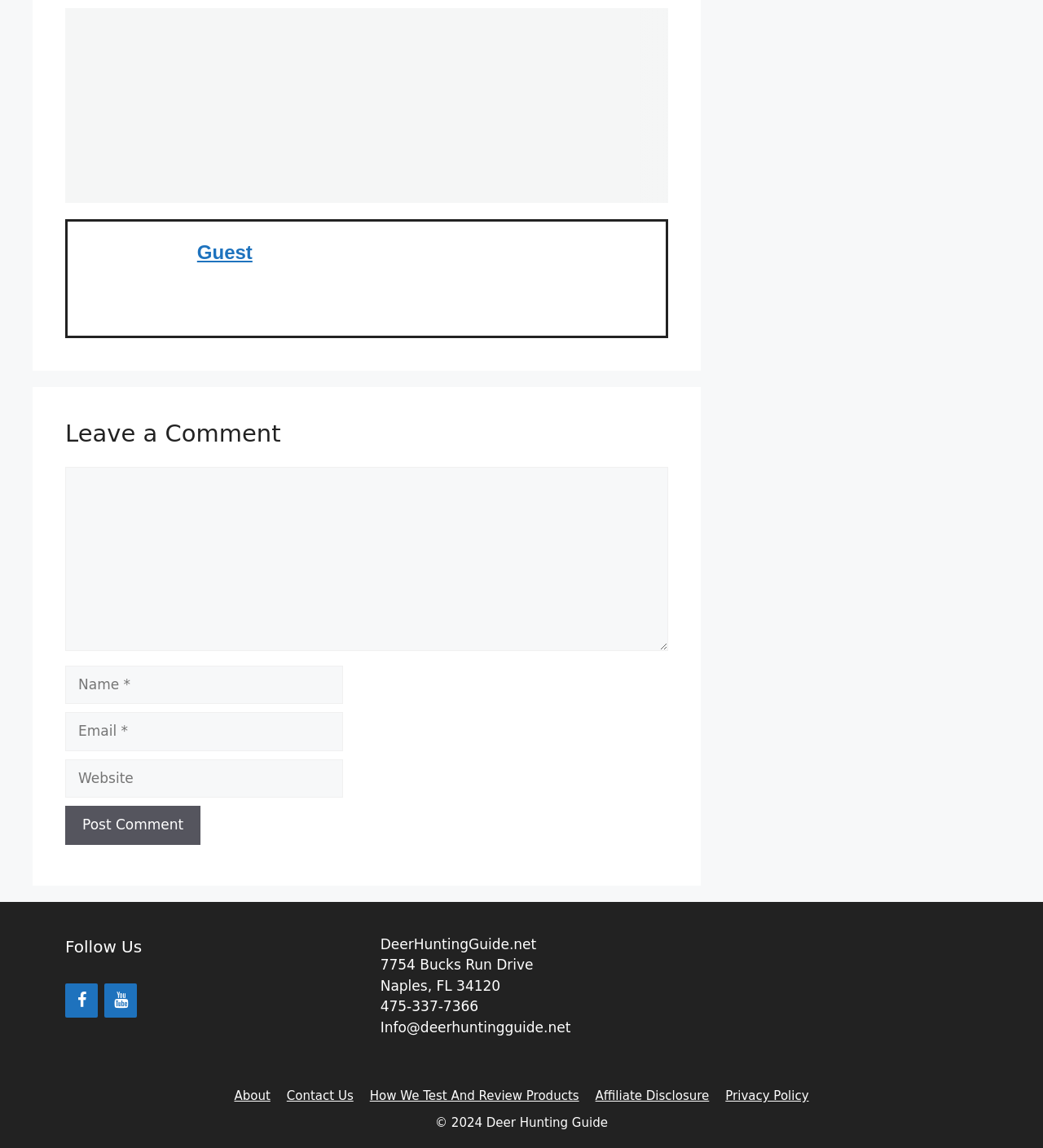Can you show the bounding box coordinates of the region to click on to complete the task described in the instruction: "Go to About page"?

[0.225, 0.948, 0.259, 0.961]